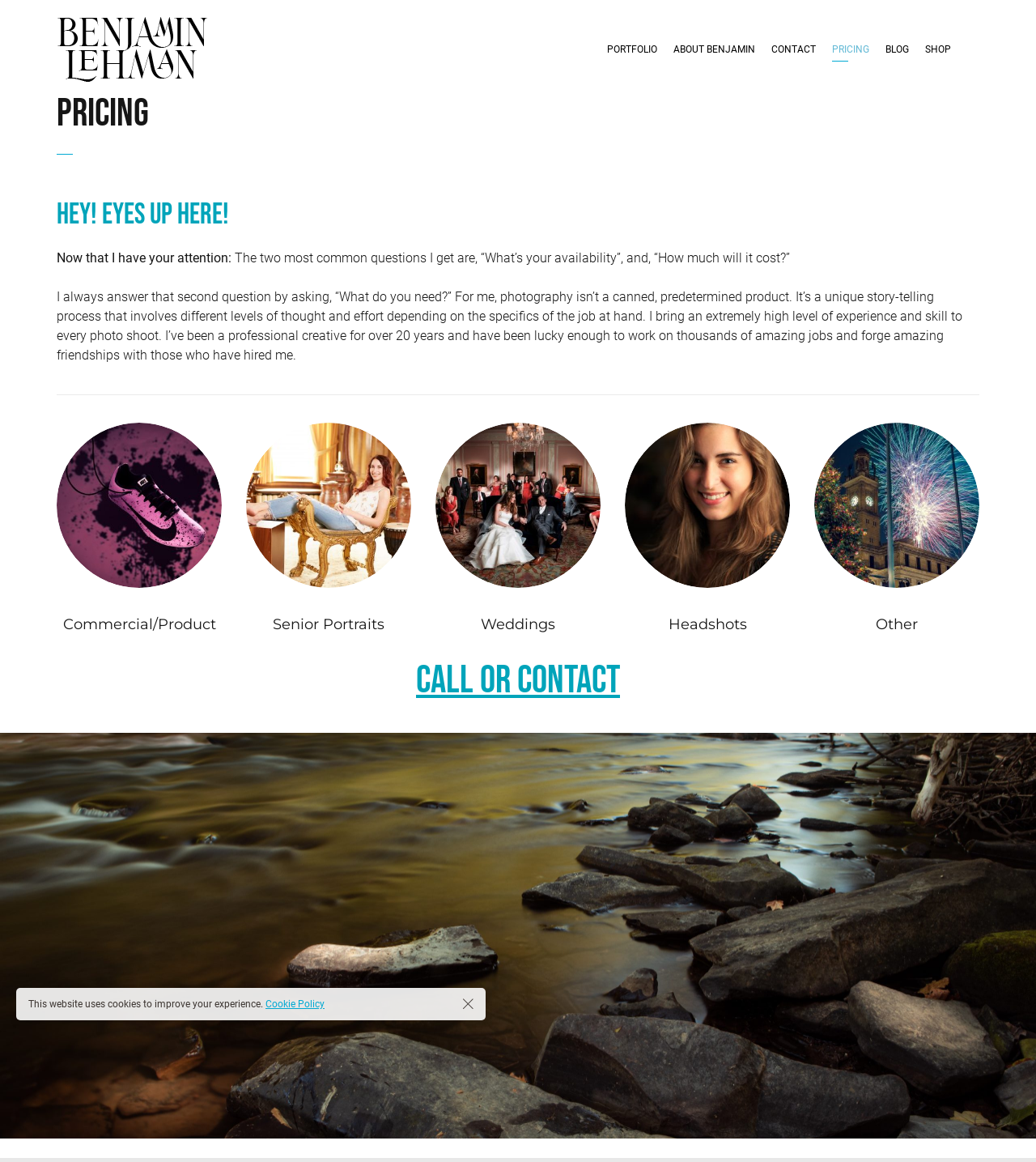What type of photographer is Benjamin Lehman?
Provide an in-depth answer to the question, covering all aspects.

Based on the webpage, Benjamin Lehman is a commercial photographer in Canton, and Northeast Ohio, as indicated by the link 'Benjamin Lehman - Commercial Photographer in Canton, and Northeast Ohio' at the top of the page.